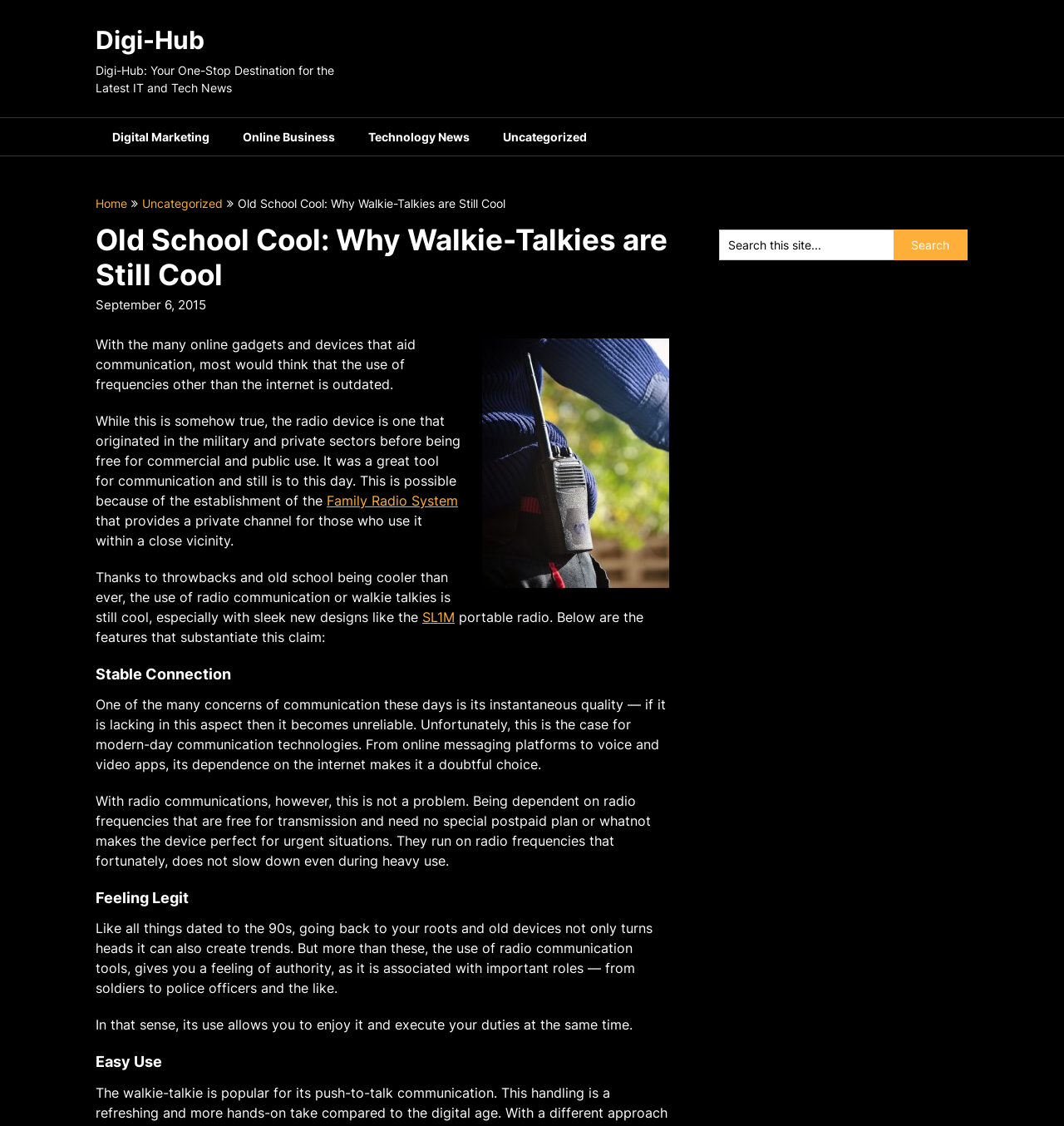Identify the bounding box coordinates for the region of the element that should be clicked to carry out the instruction: "Search this site". The bounding box coordinates should be four float numbers between 0 and 1, i.e., [left, top, right, bottom].

[0.84, 0.204, 0.909, 0.231]